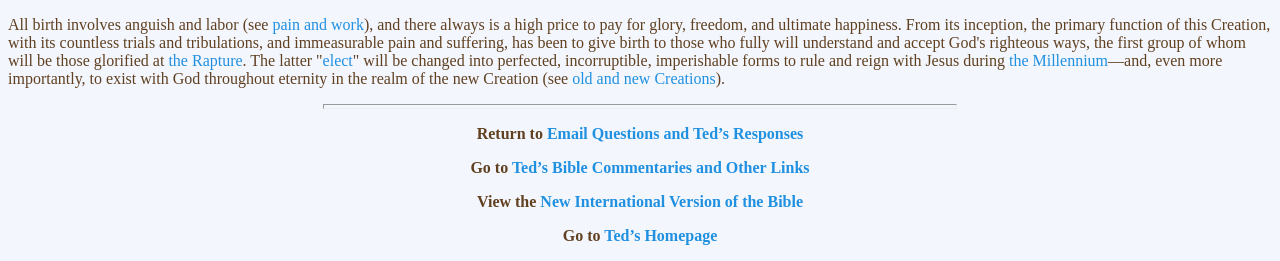Find the bounding box coordinates of the element I should click to carry out the following instruction: "Browse job seekers page".

None